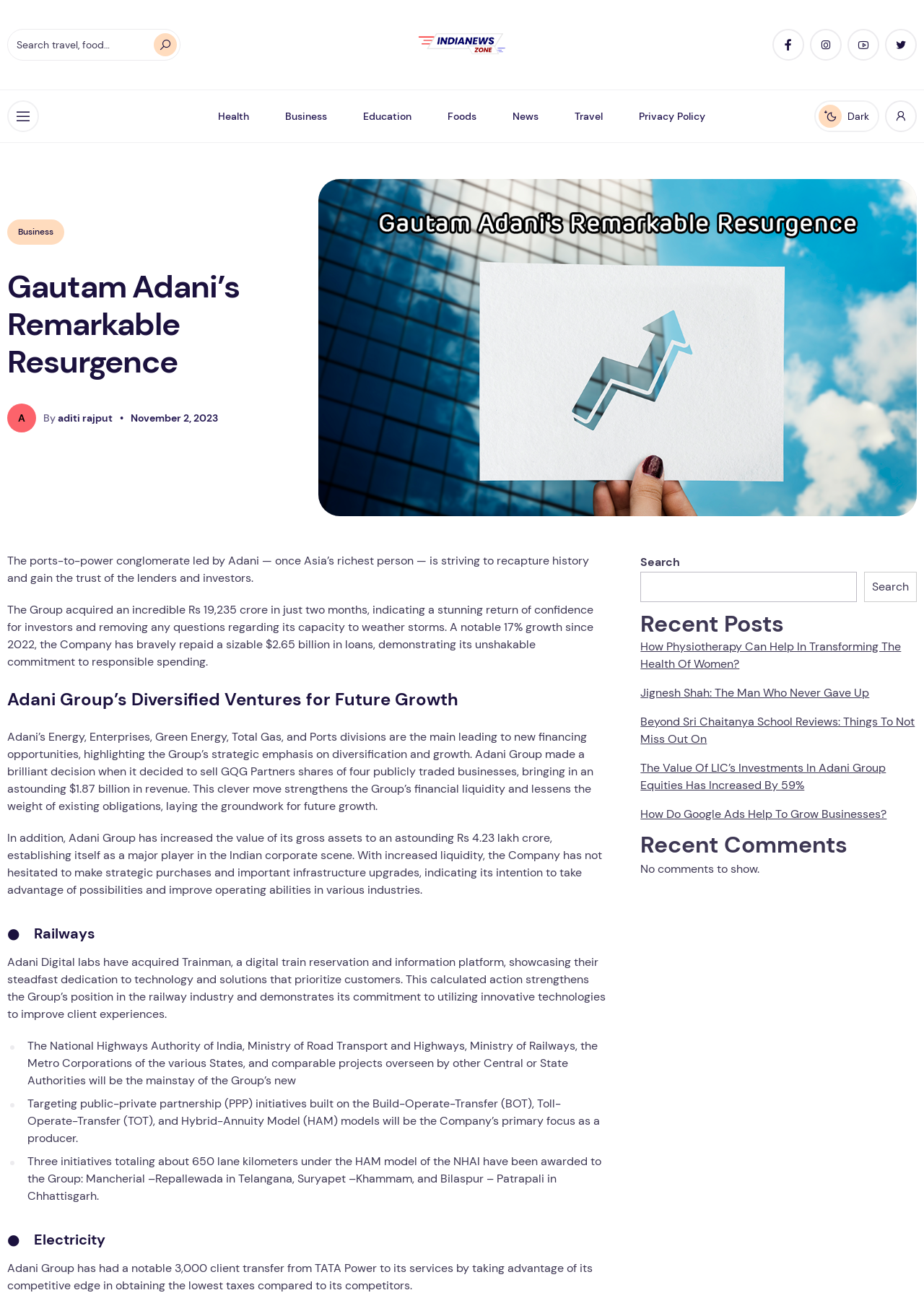What is the industry mentioned in the article related to railways?
Kindly give a detailed and elaborate answer to the question.

The article mentions that Adani Digital labs have acquired Trainman, a digital train reservation and information platform, which indicates that the industry mentioned is related to digital train reservation.